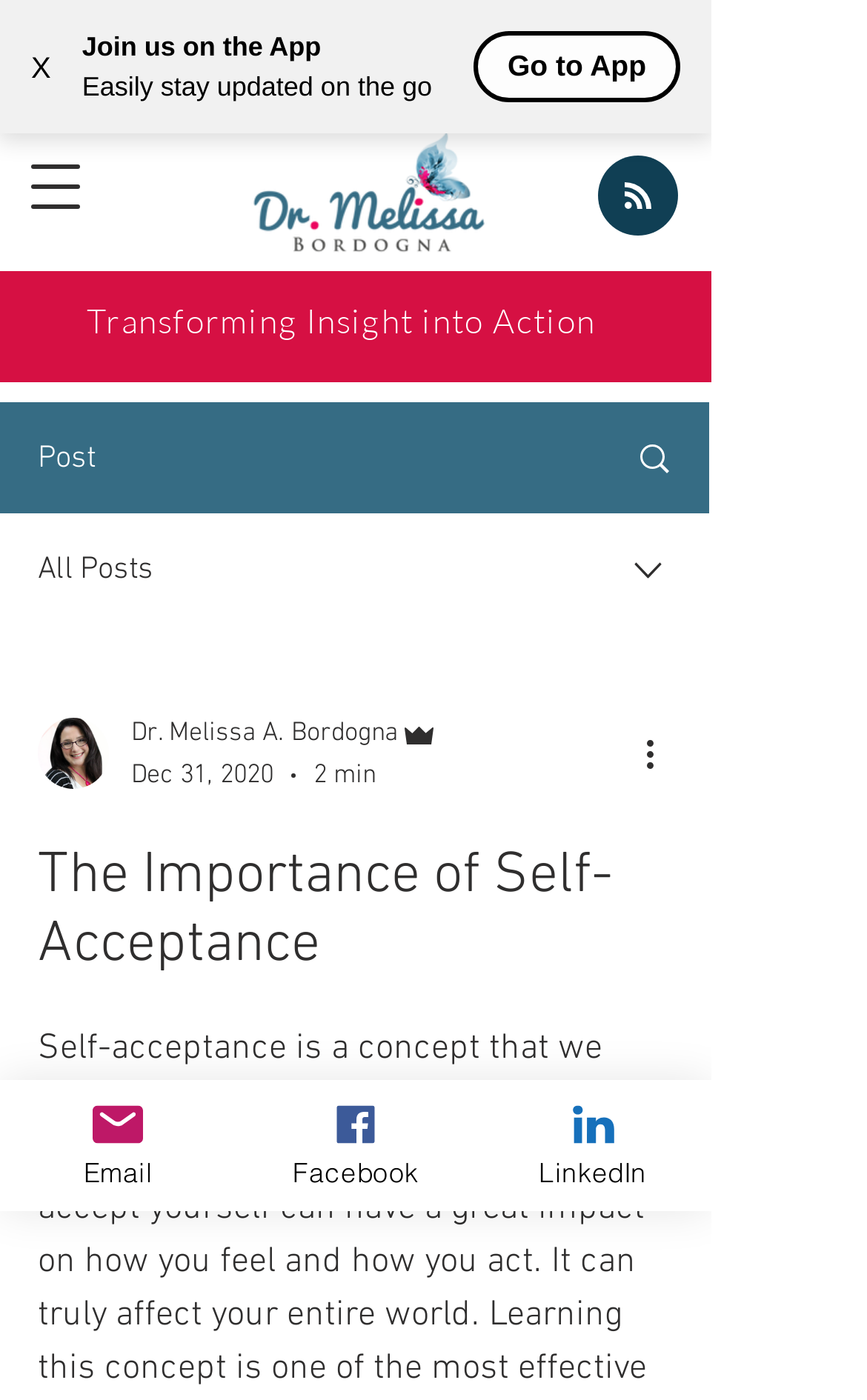Provide the bounding box coordinates in the format (top-left x, top-left y, bottom-right x, bottom-right y). All values are floating point numbers between 0 and 1. Determine the bounding box coordinate of the UI element described as: alt="Mark's Hardwood Flooring Logog"

None